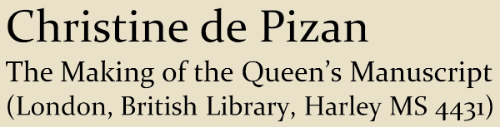What is Christine de Pizan known for?
Look at the screenshot and provide an in-depth answer.

According to the caption, Christine de Pizan is a prominent 15th-century poet and author known for her contributions to literature and her advocacy for women's rights.